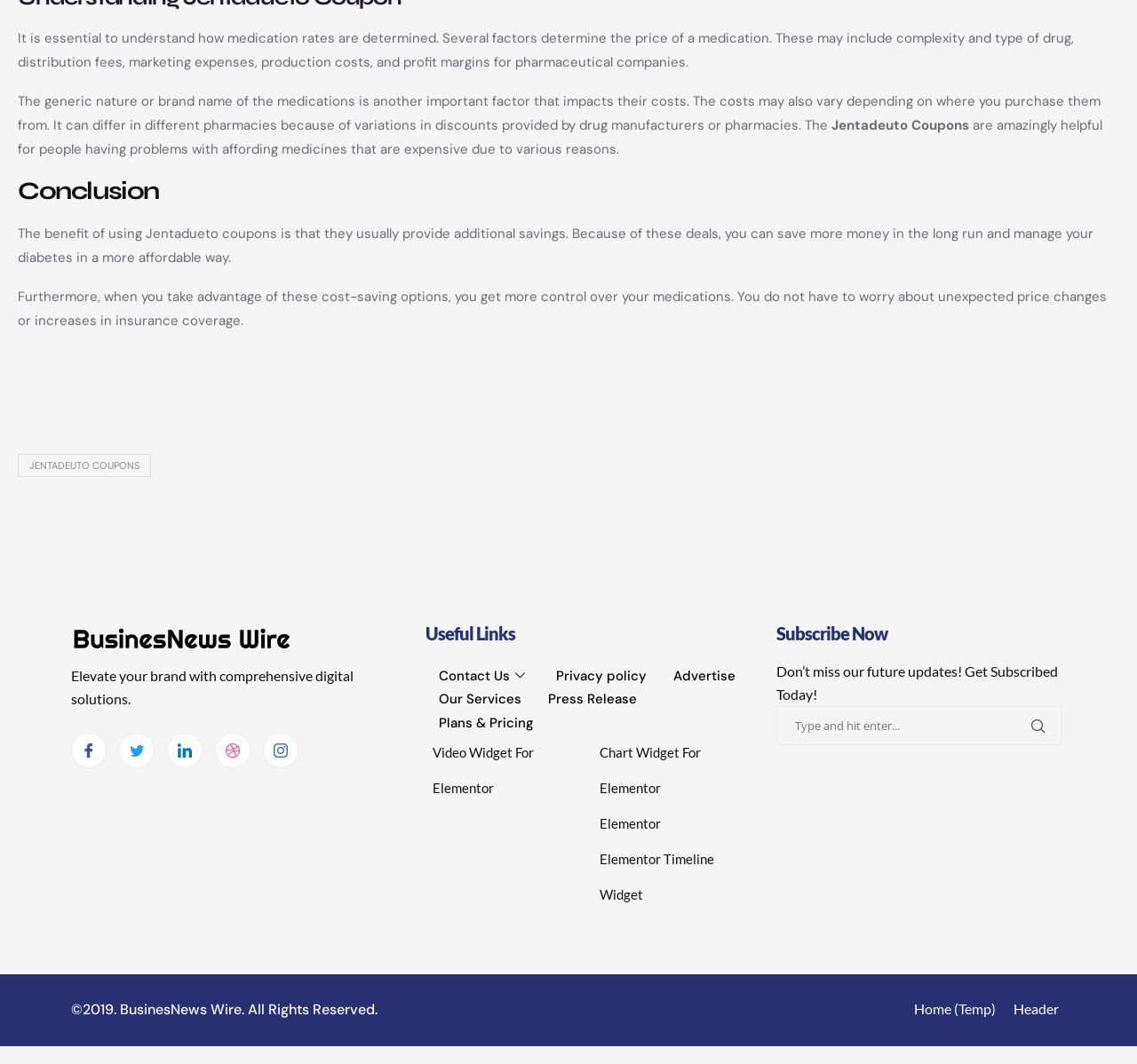Given the webpage screenshot, identify the bounding box of the UI element that matches this description: "aria-label="LinkedIn"".

[0.147, 0.689, 0.178, 0.722]